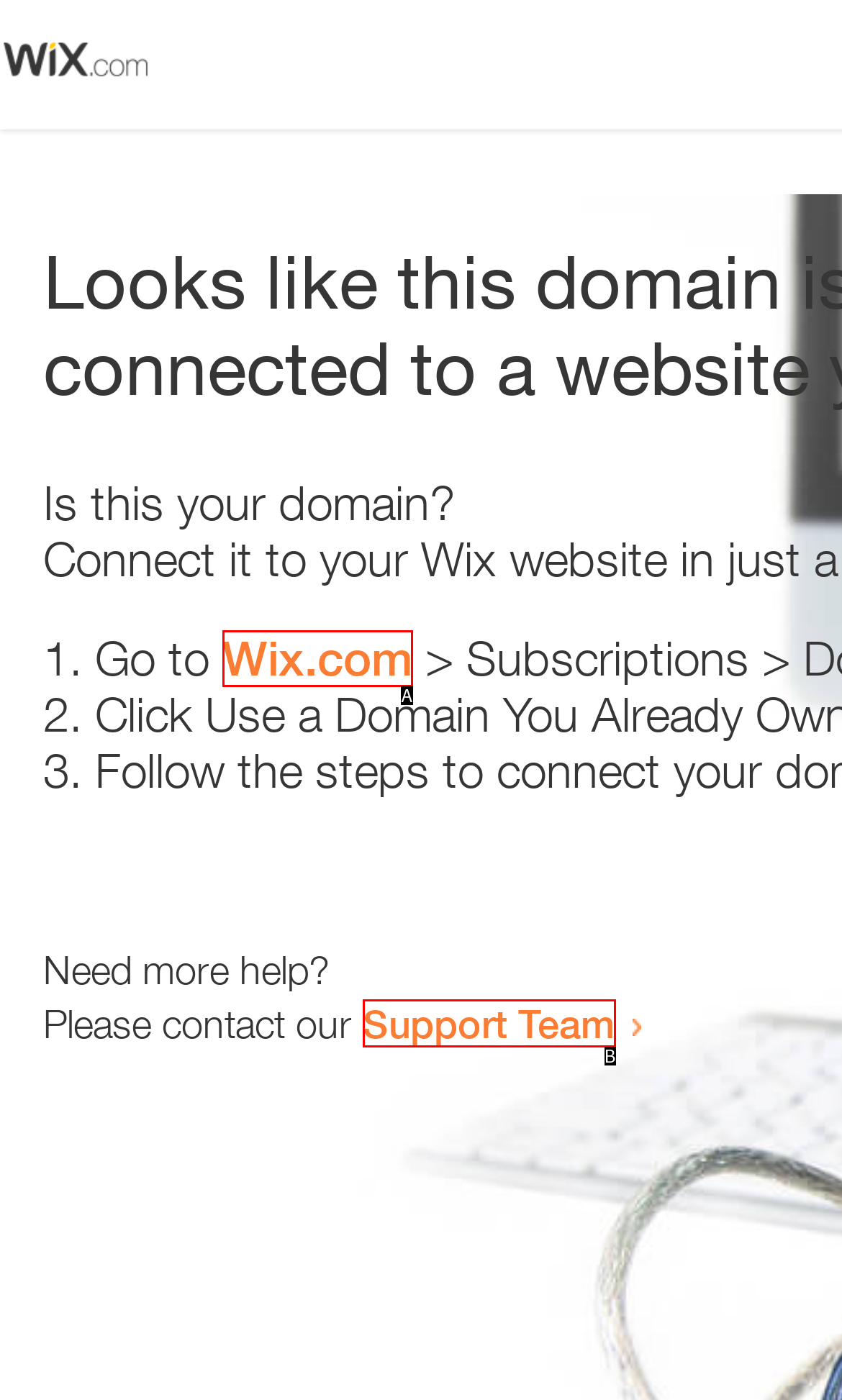Select the option that matches this description: Support Team
Answer by giving the letter of the chosen option.

B